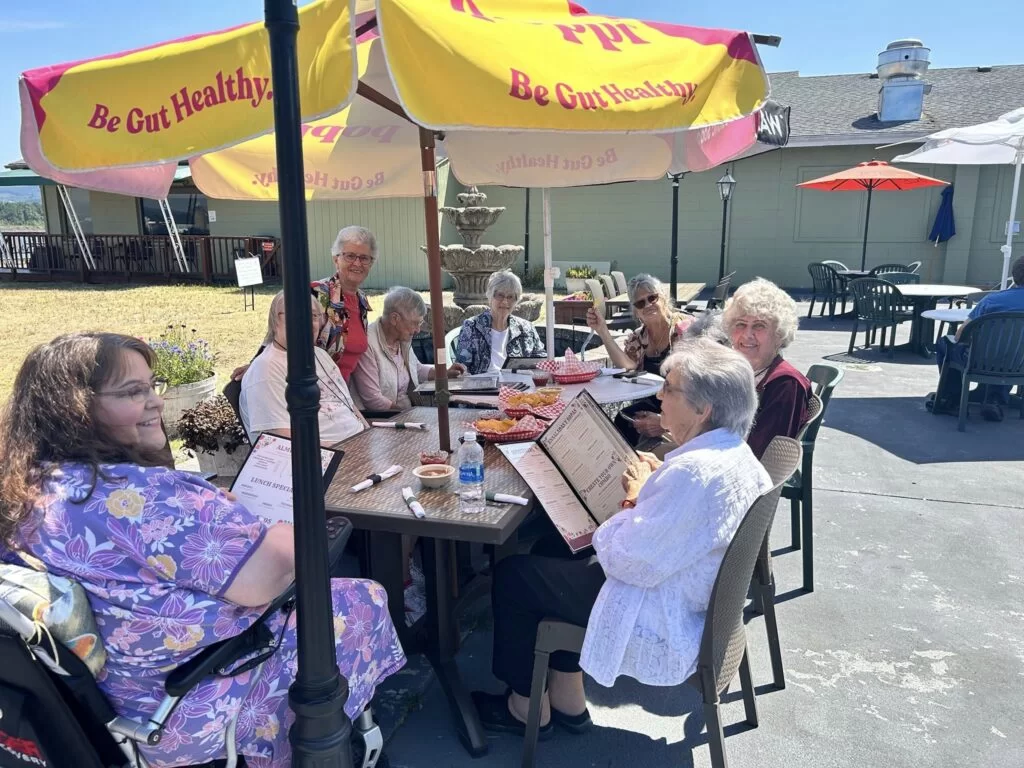Respond with a single word or phrase to the following question:
What is the woman in the floral dress using?

A wheelchair